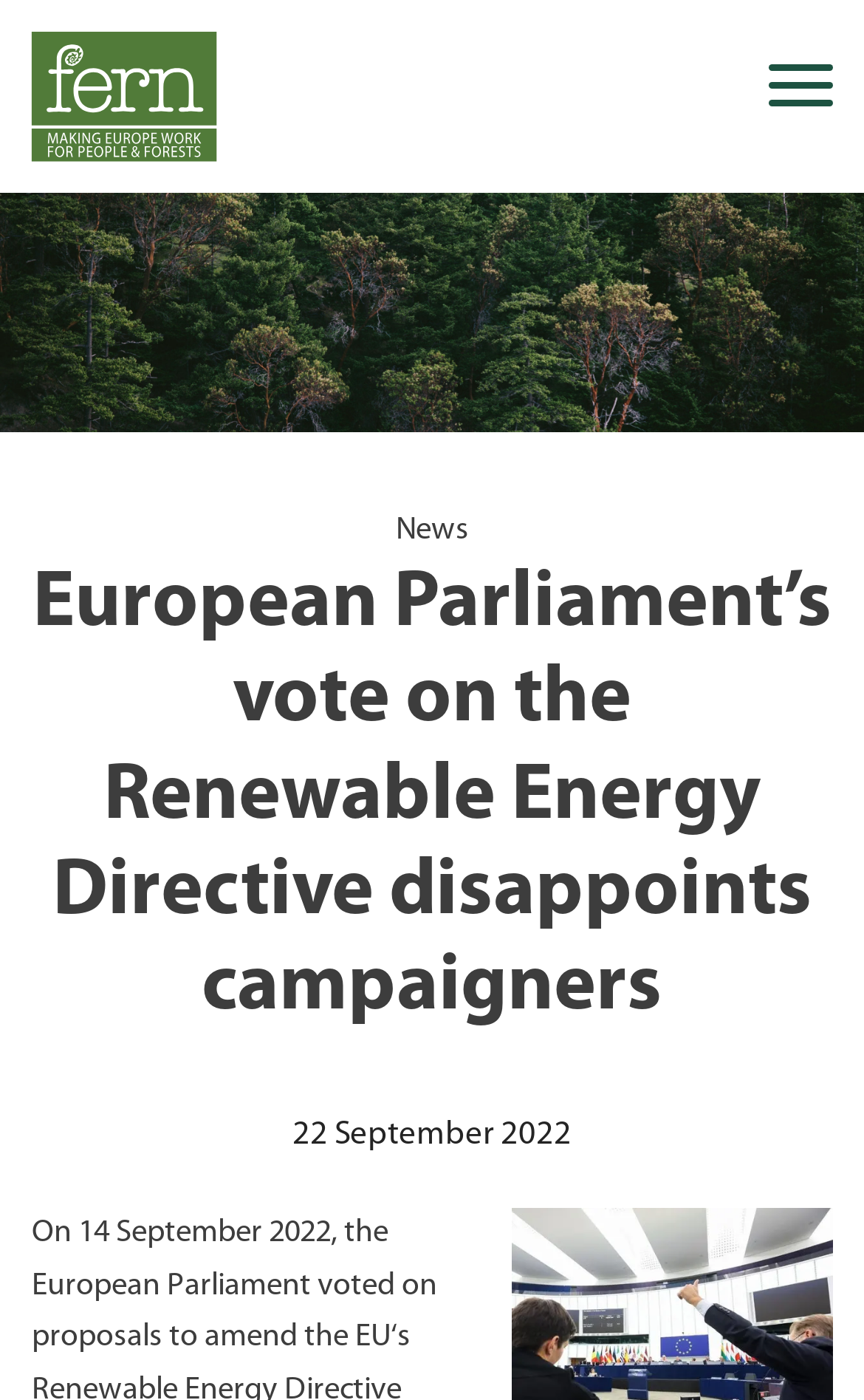Find and specify the bounding box coordinates that correspond to the clickable region for the instruction: "Go back to the main menu".

[0.074, 0.452, 0.284, 0.469]